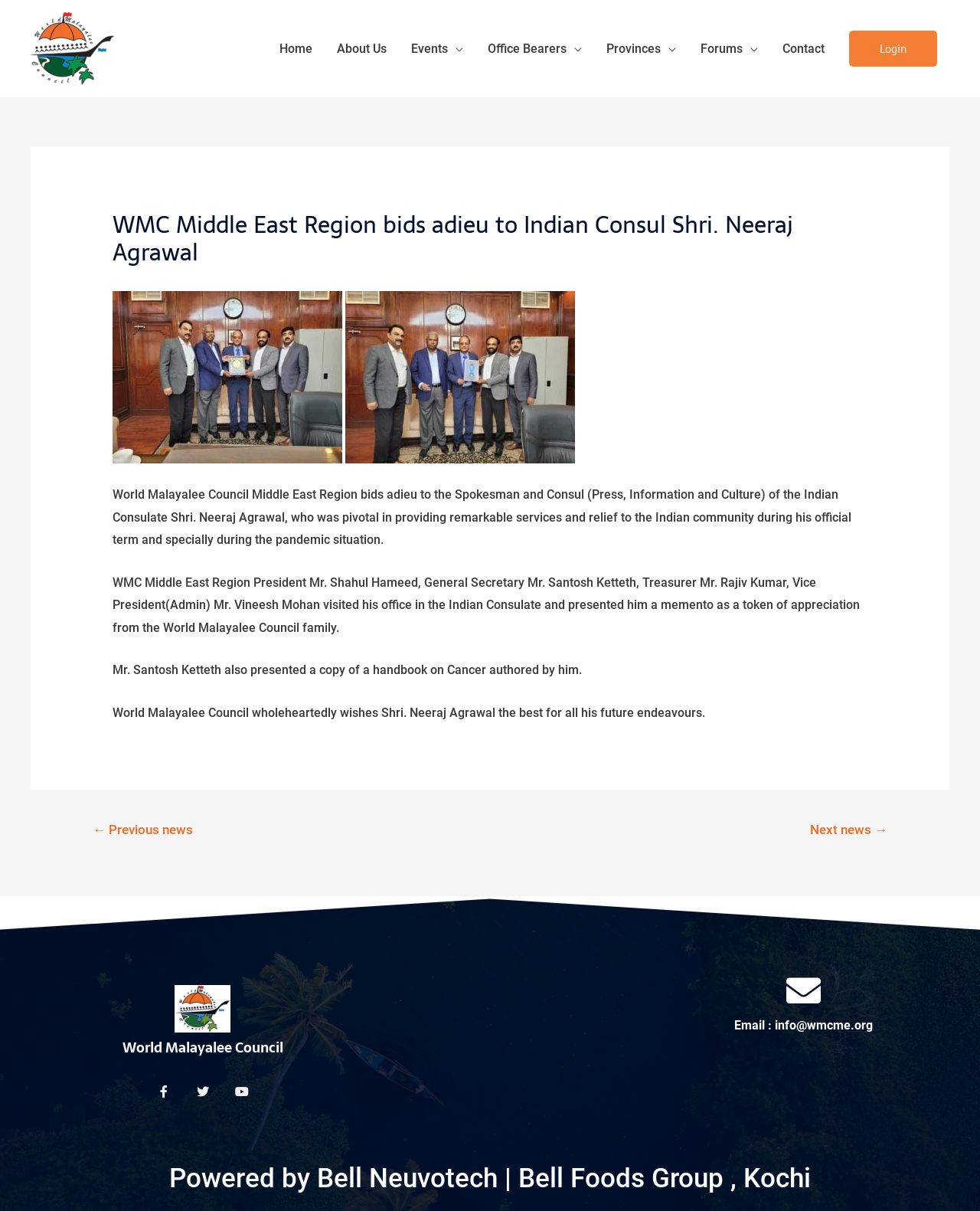Please provide a comprehensive response to the question based on the details in the image: What is the email address of WMC?

The webpage provides the email address of WMC as info@wmcme.org, which is mentioned in the footer section.